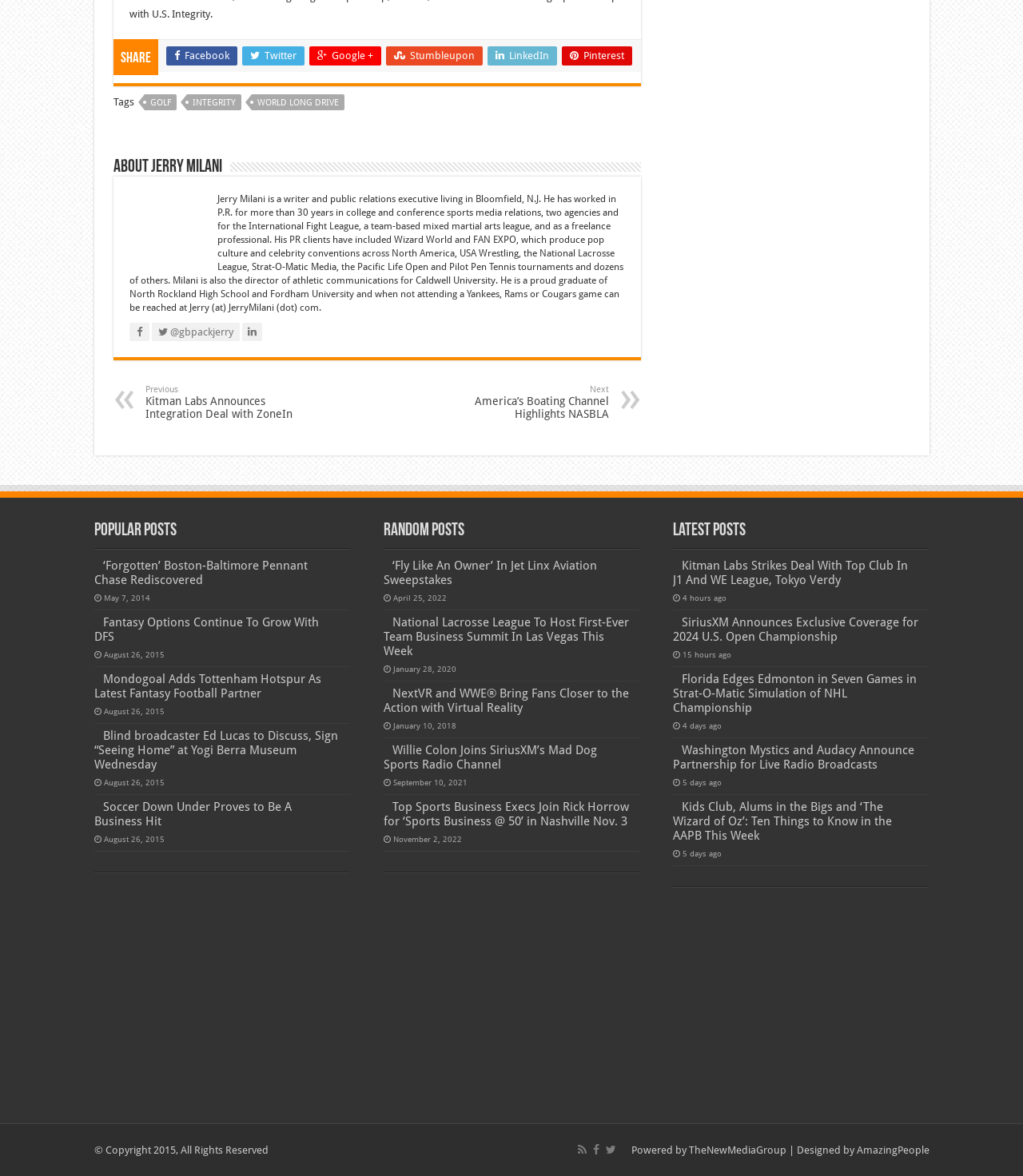Please find the bounding box coordinates for the clickable element needed to perform this instruction: "Read 'Kitman Labs Strikes Deal With Top Club In J1 And WE League, Tokyo Verdy'".

[0.658, 0.475, 0.888, 0.499]